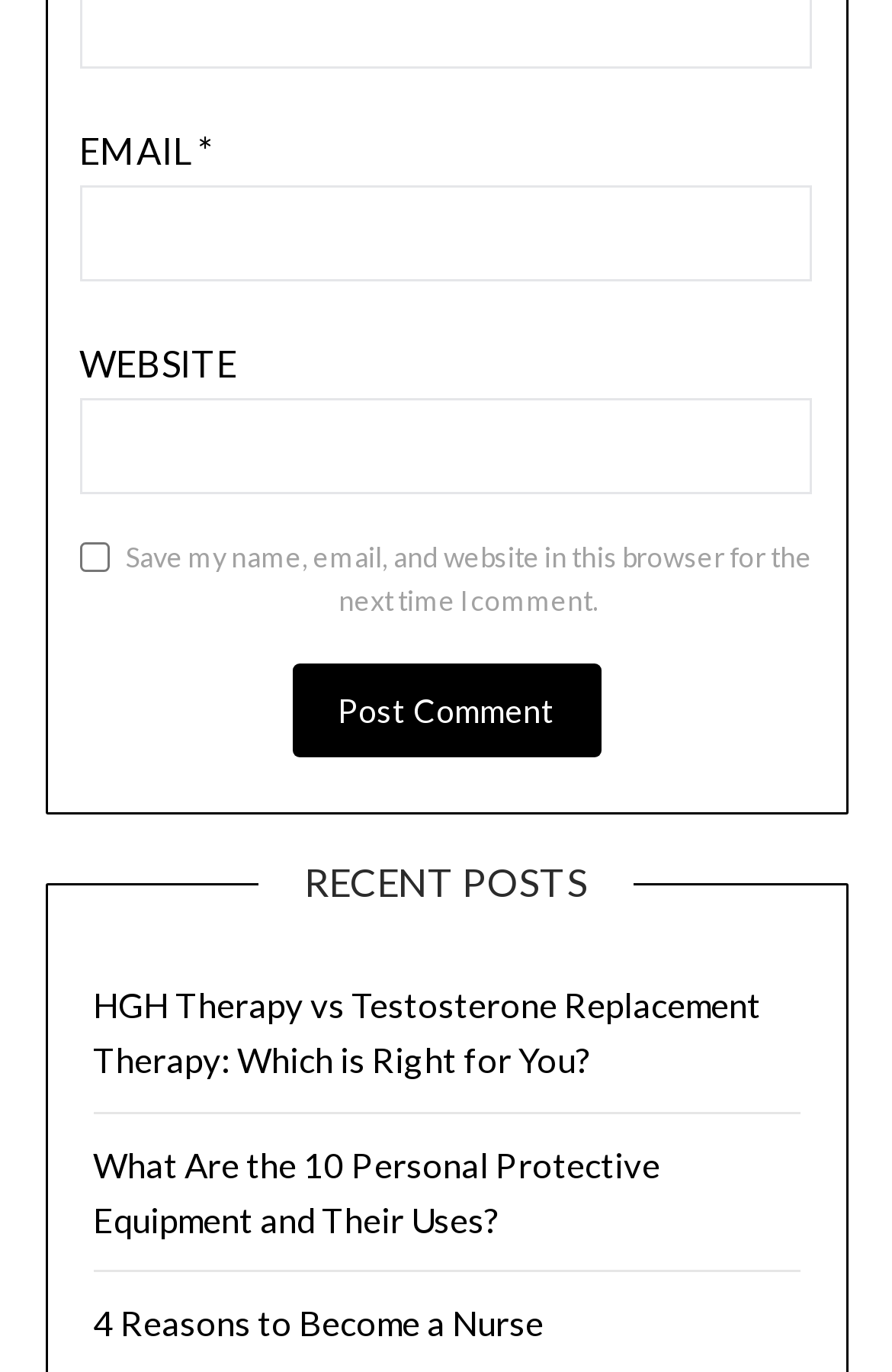How many recent posts are listed?
Analyze the image and provide a thorough answer to the question.

Below the 'RECENT POSTS' heading, there are three links to individual posts, which suggests that there are three recent posts listed.